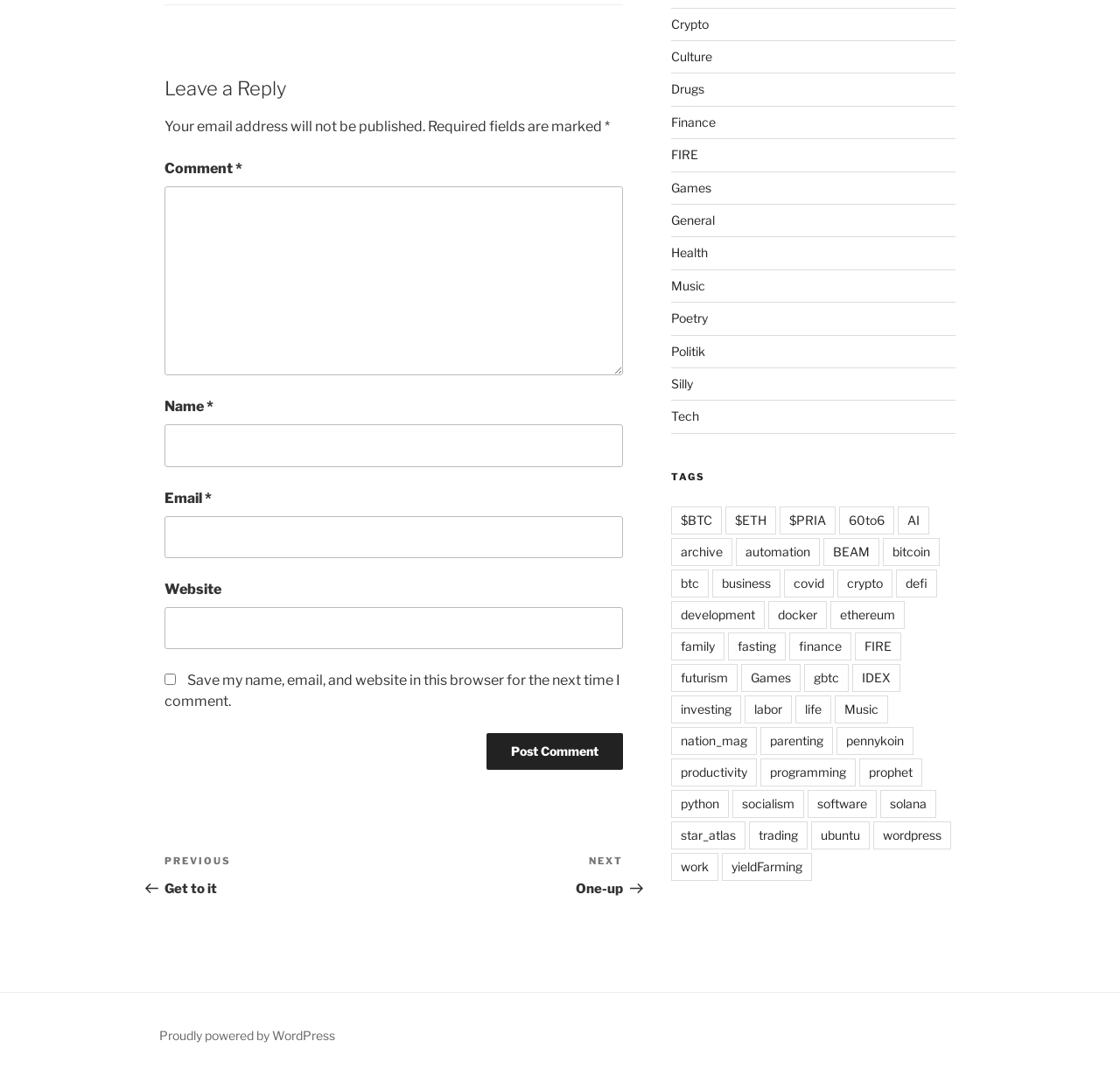Use a single word or phrase to answer the question: How many categories are listed in the TAGS section?

30